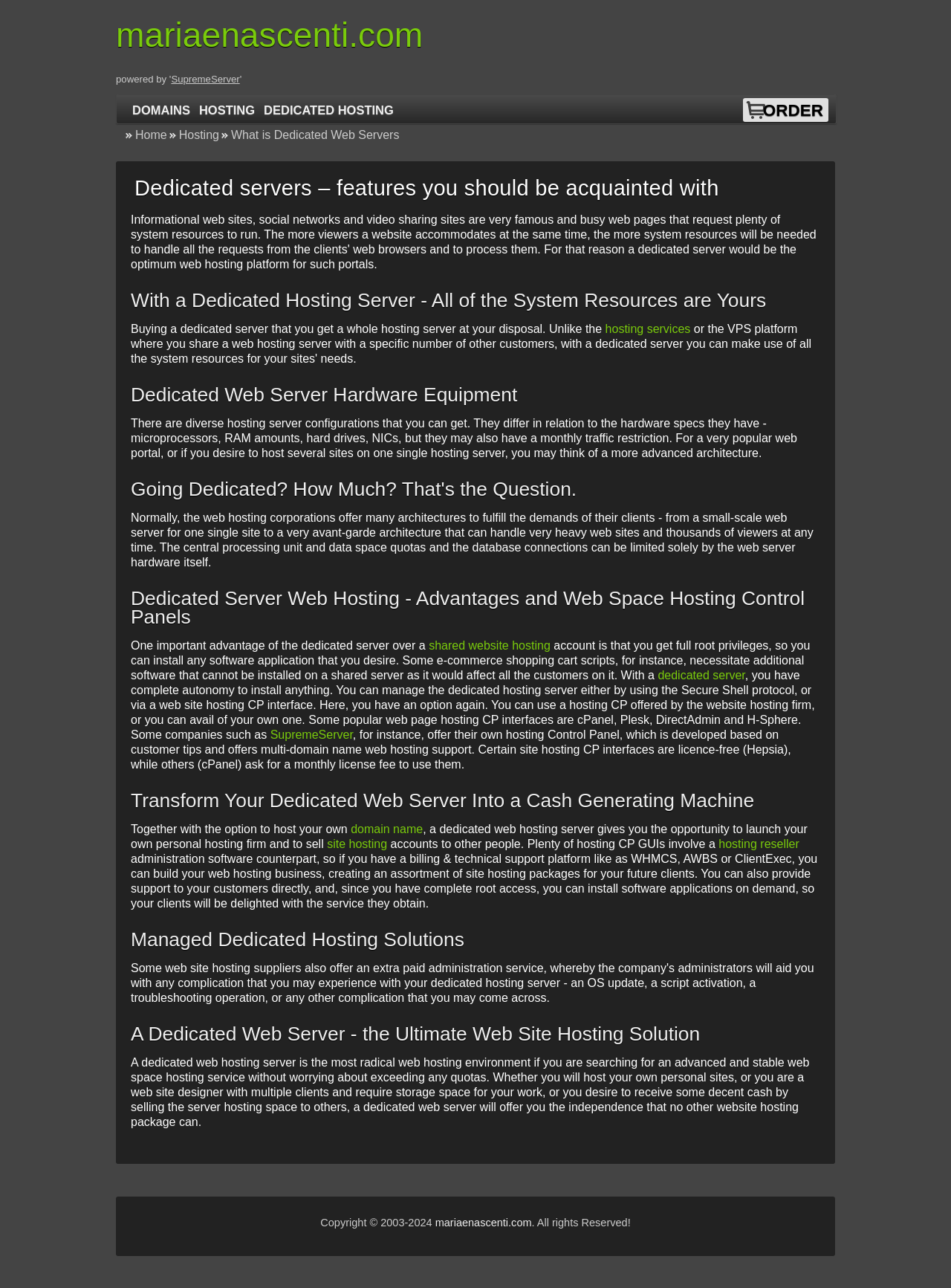Please provide the bounding box coordinates for the element that needs to be clicked to perform the instruction: "Search for a product". The coordinates must consist of four float numbers between 0 and 1, formatted as [left, top, right, bottom].

None